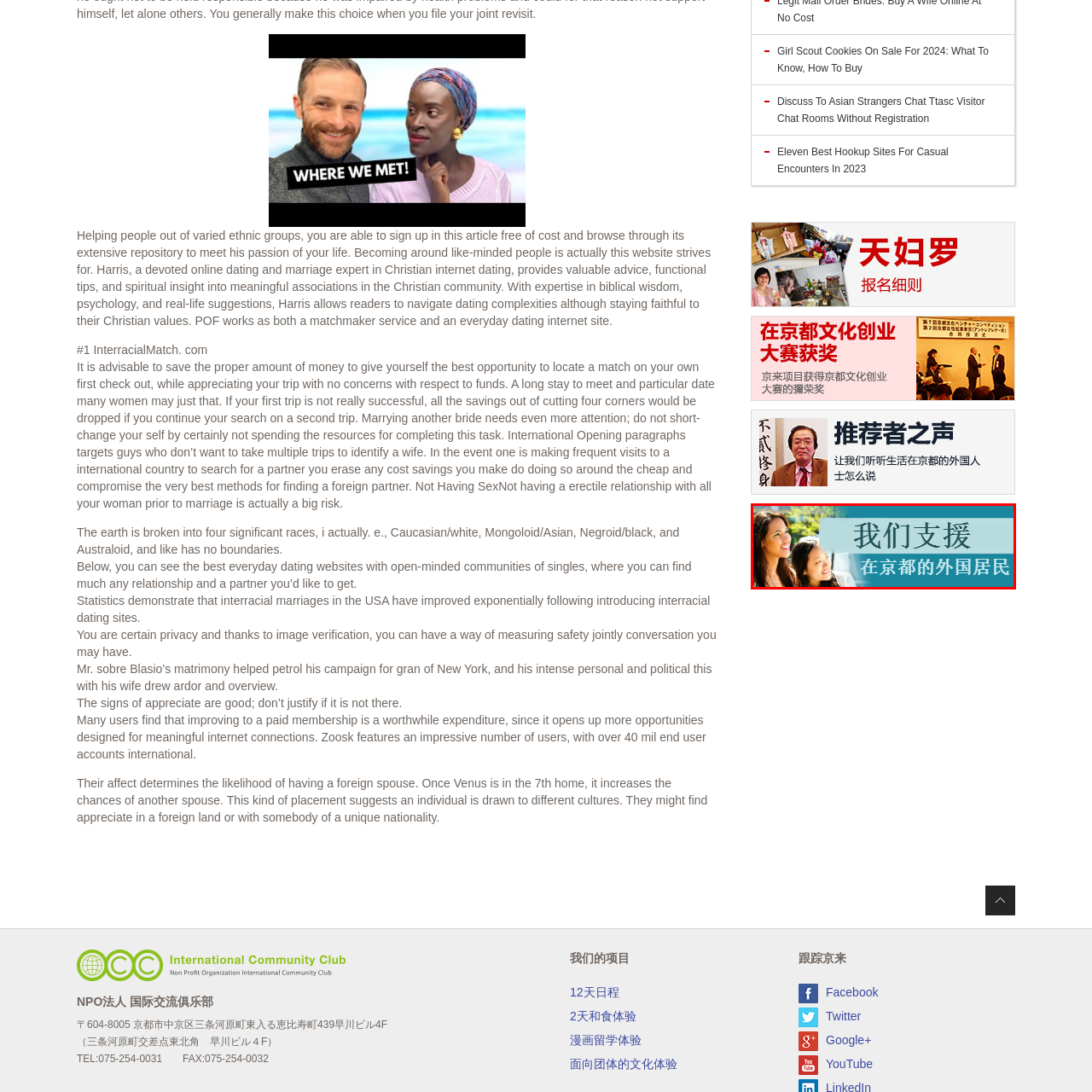What is the mood of the atmosphere in the image?
Please review the image inside the red bounding box and answer using a single word or phrase.

bright and airy